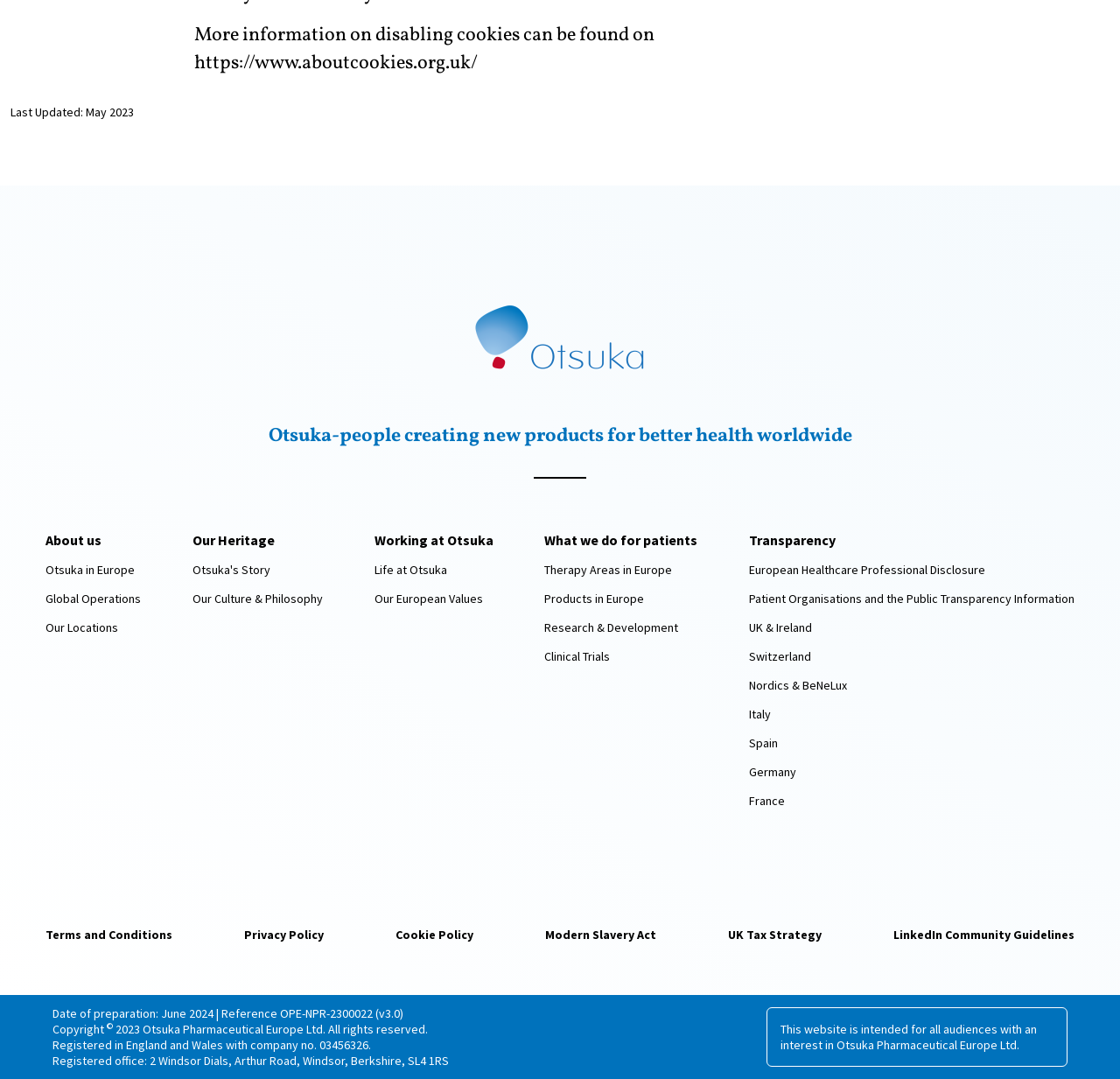Determine the bounding box coordinates for the region that must be clicked to execute the following instruction: "Read 'About us'".

[0.239, 0.392, 0.761, 0.418]